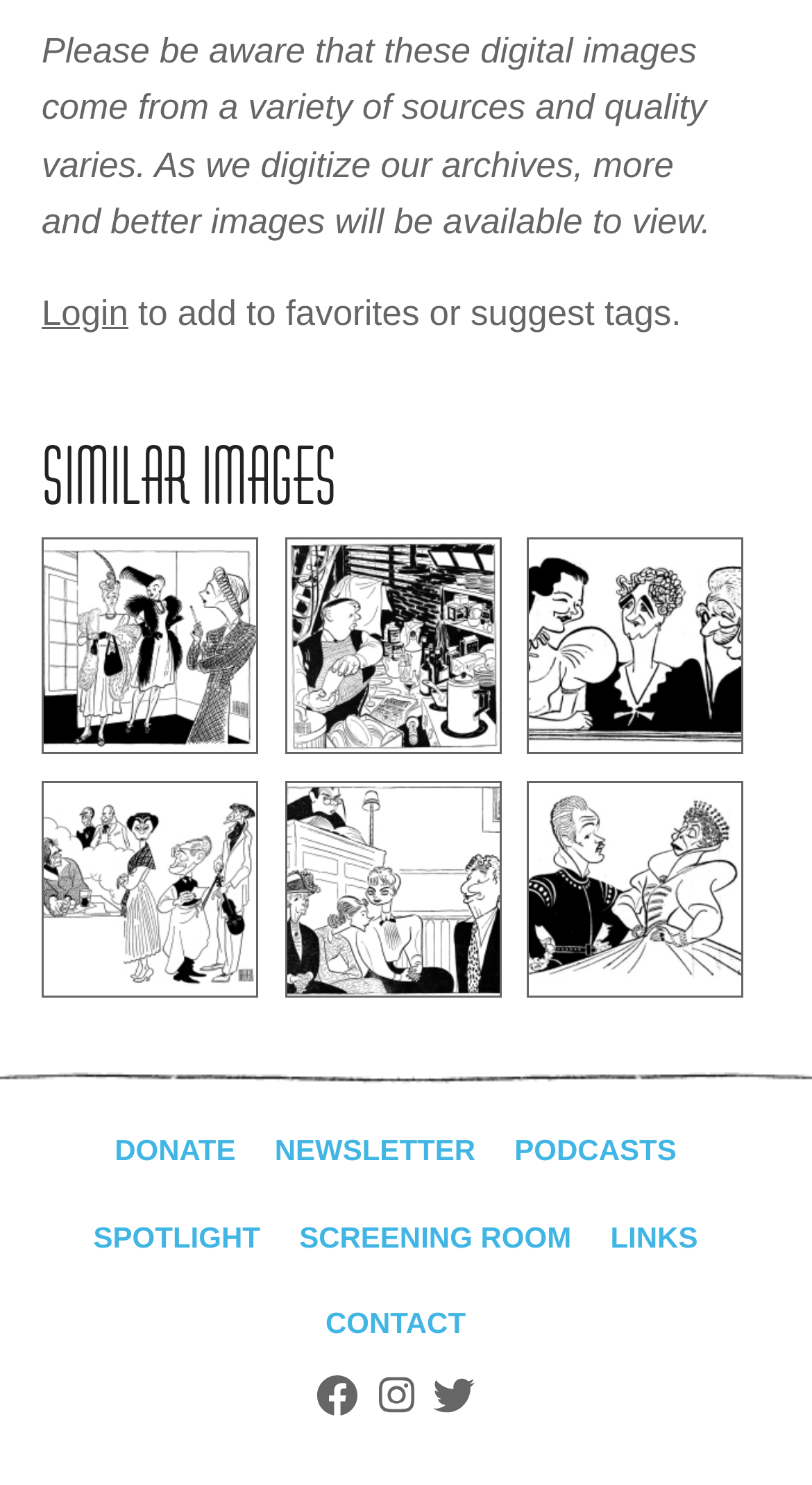How many social media links are available?
Using the image as a reference, answer with just one word or a short phrase.

3